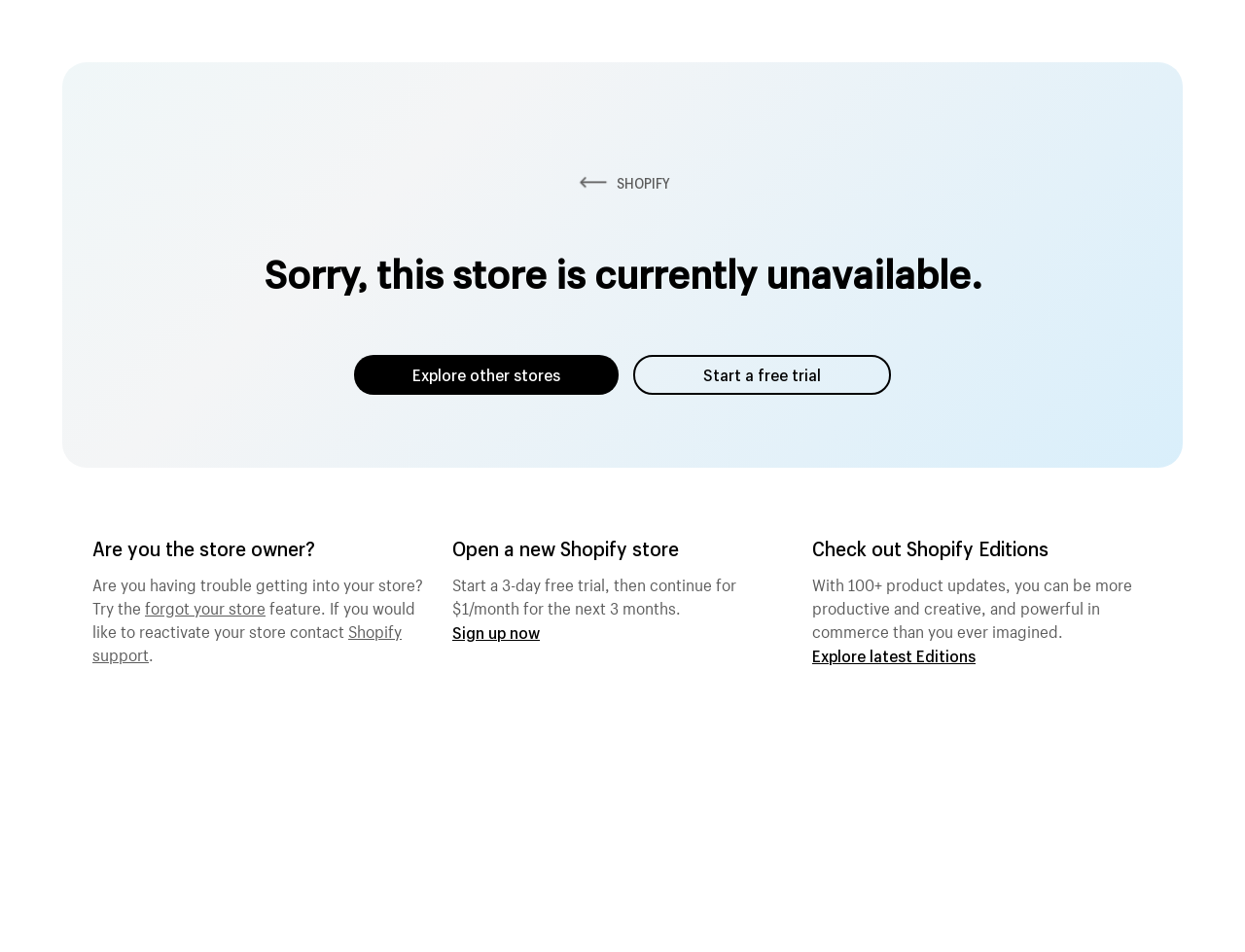Give the bounding box coordinates for the element described as: "SHOPIFY".

[0.462, 0.183, 0.538, 0.202]